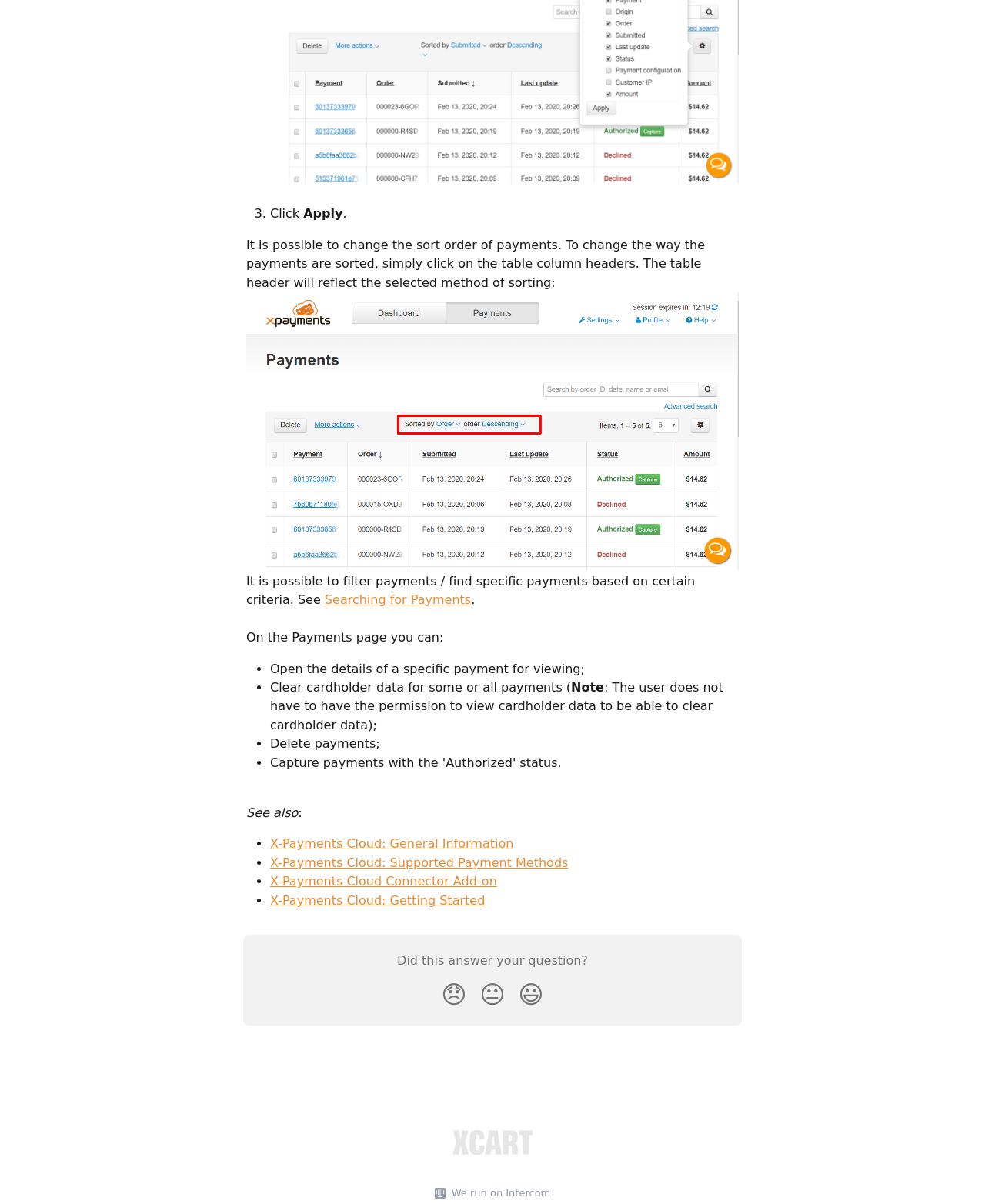Identify the bounding box coordinates necessary to click and complete the given instruction: "Search for specific payments".

[0.33, 0.492, 0.478, 0.504]